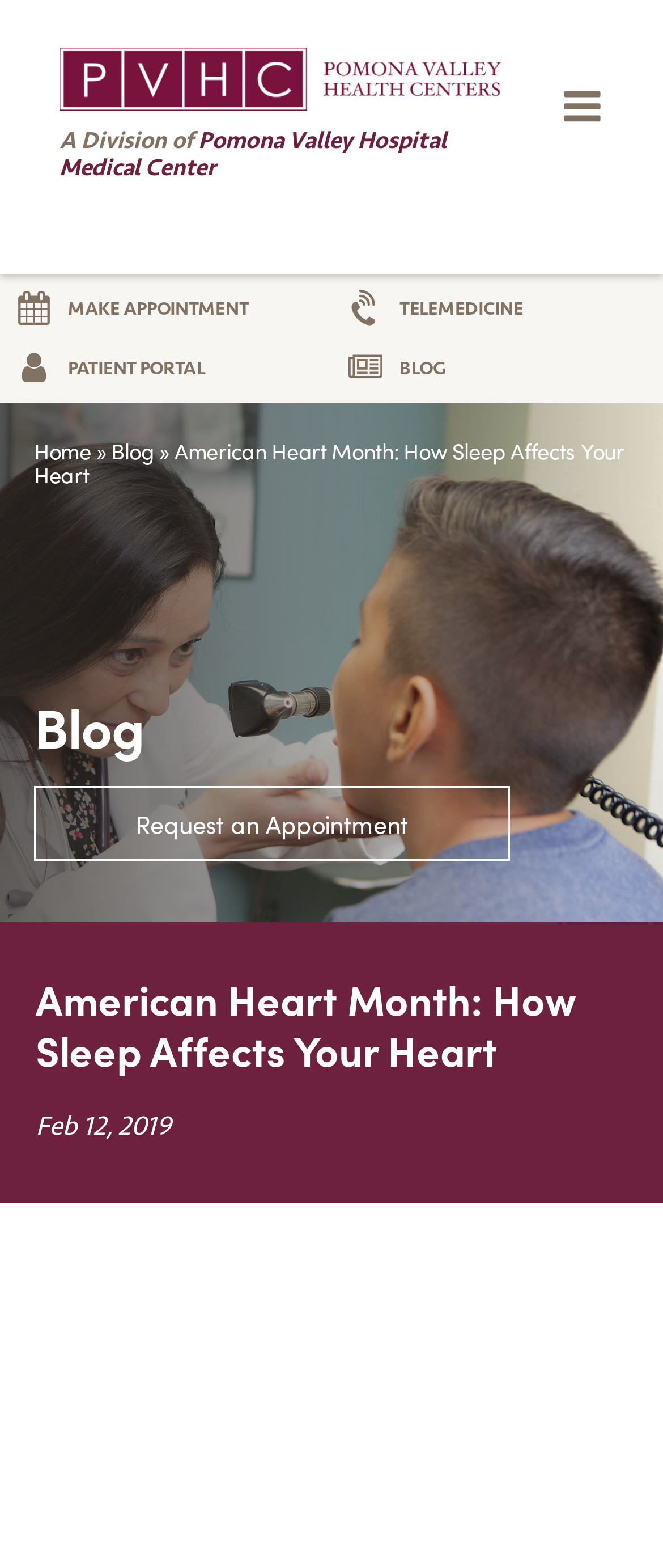Extract the bounding box coordinates for the HTML element that matches this description: "Make Appointment". The coordinates should be four float numbers between 0 and 1, i.e., [left, top, right, bottom].

[0.026, 0.186, 0.375, 0.208]